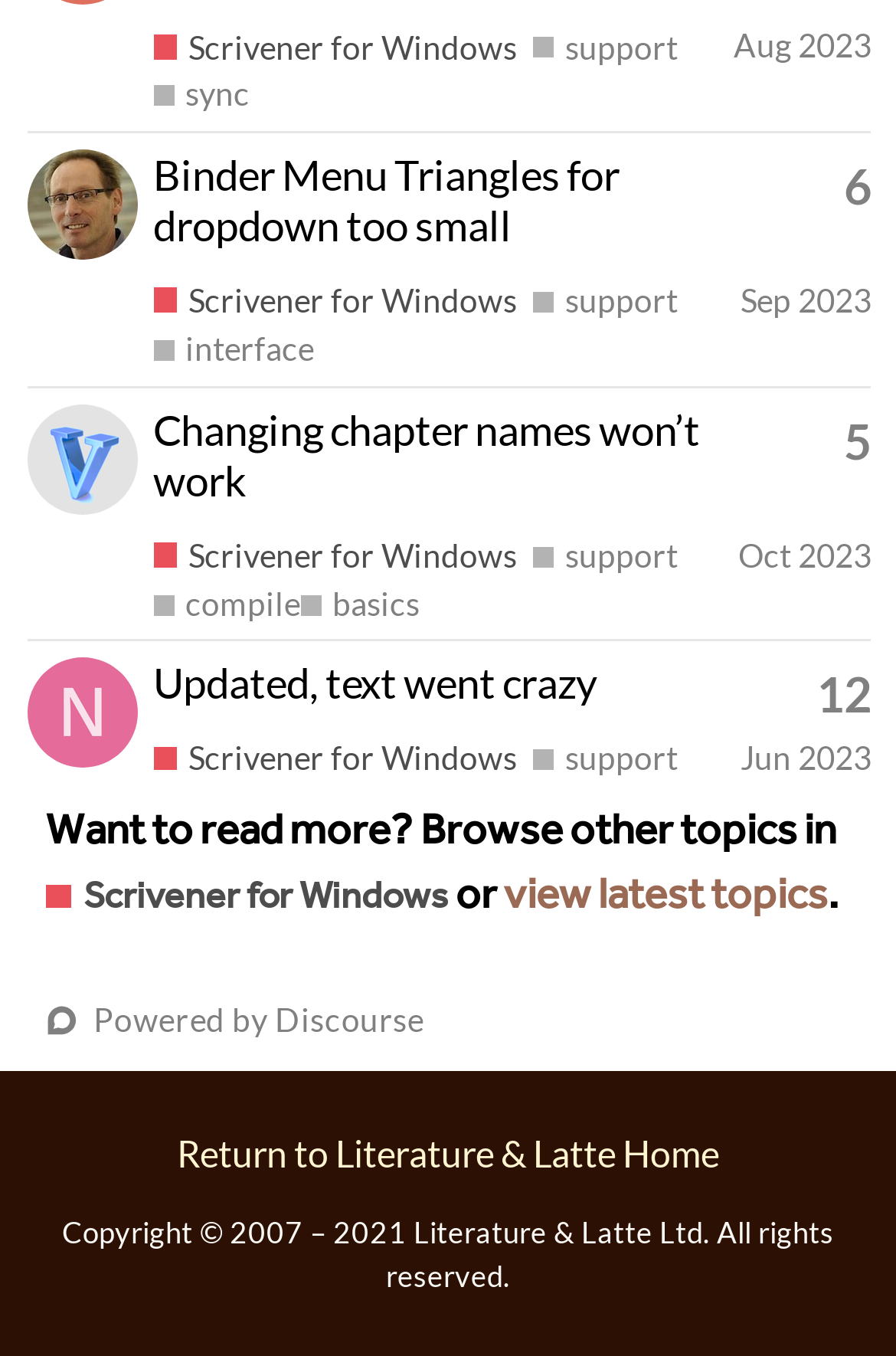Determine the coordinates of the bounding box that should be clicked to complete the instruction: "View latest topics". The coordinates should be represented by four float numbers between 0 and 1: [left, top, right, bottom].

[0.562, 0.631, 0.924, 0.692]